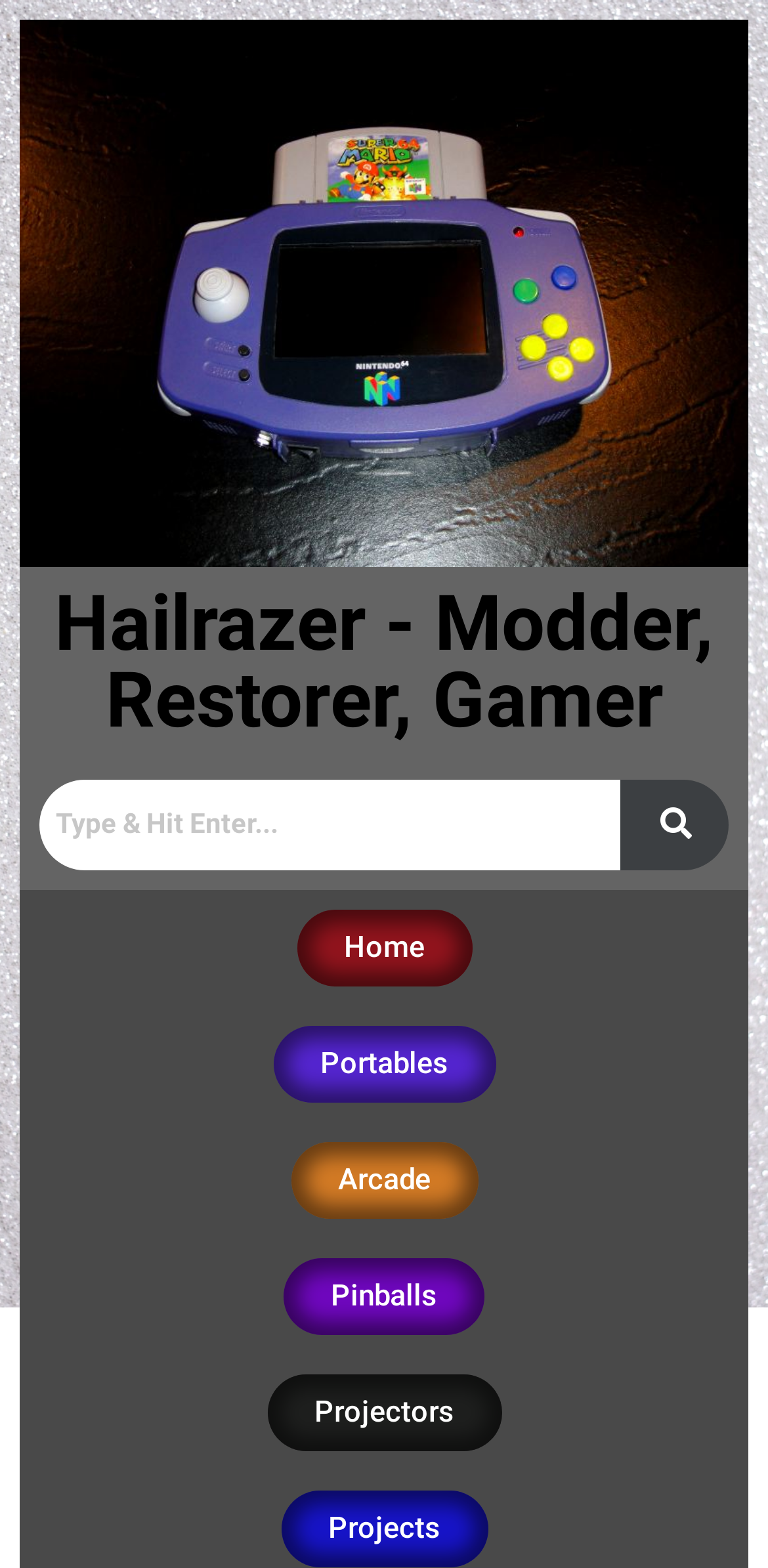What is the name of the modder and restorer?
Based on the screenshot, give a detailed explanation to answer the question.

The name of the modder and restorer can be found in the heading element at the top of the webpage, which reads 'Hailrazer - Modder, Restorer, Gamer'.